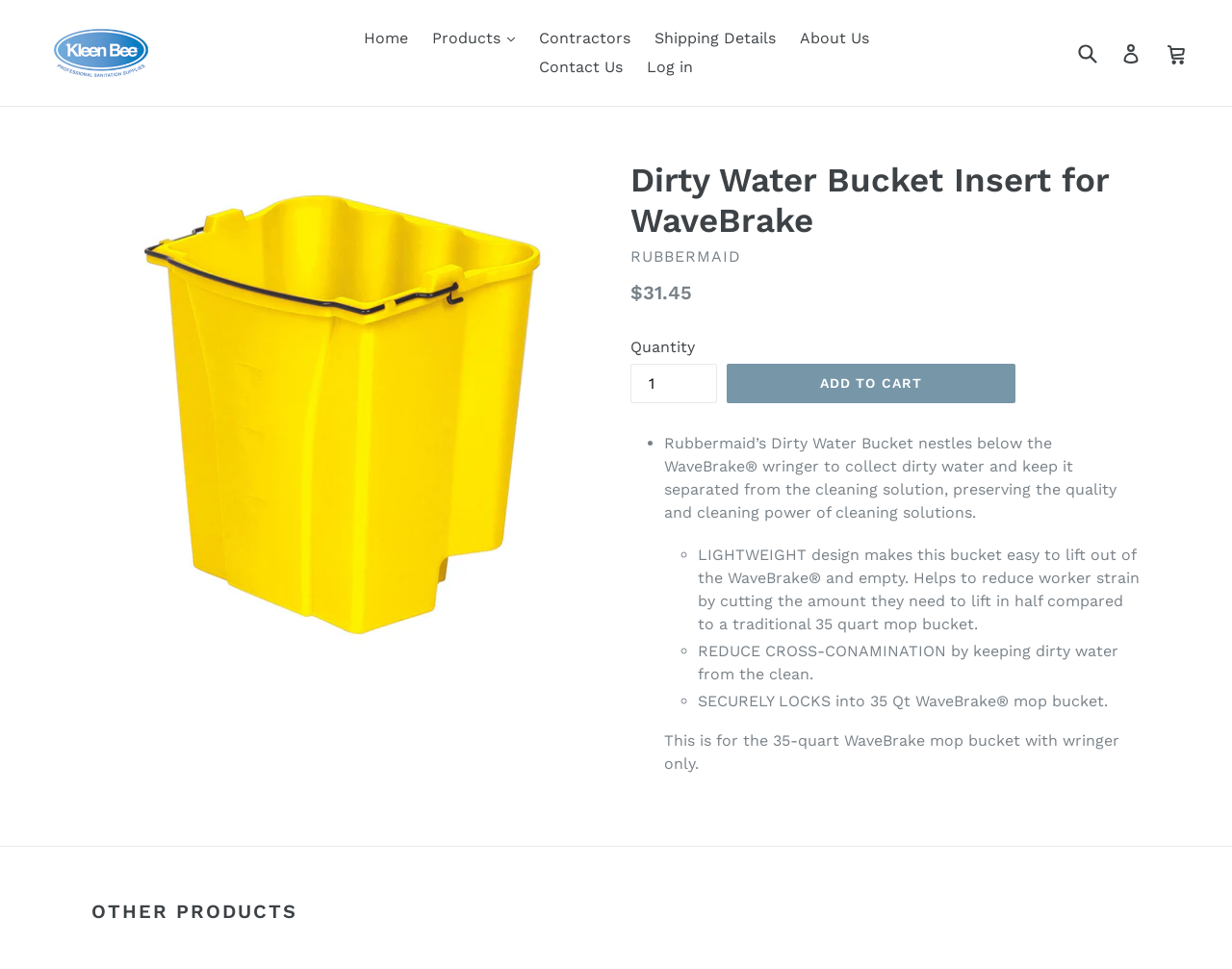Locate the bounding box coordinates of the element that needs to be clicked to carry out the instruction: "Add the Dirty Water Bucket Insert to your cart". The coordinates should be given as four float numbers ranging from 0 to 1, i.e., [left, top, right, bottom].

[0.59, 0.375, 0.824, 0.416]